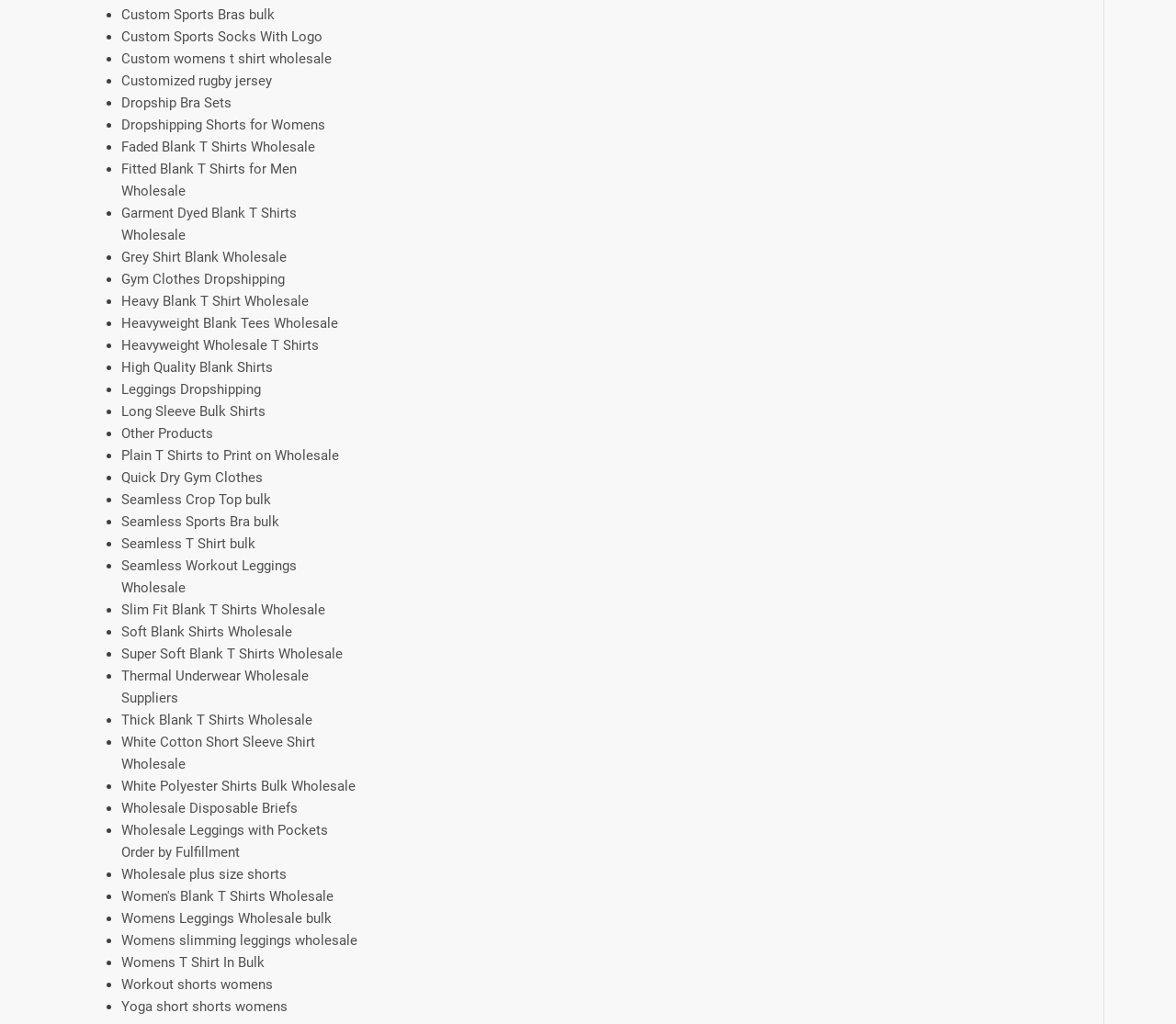Identify the bounding box coordinates for the region of the element that should be clicked to carry out the instruction: "Browse Women's Blank T Shirts Wholesale". The bounding box coordinates should be four float numbers between 0 and 1, i.e., [left, top, right, bottom].

[0.103, 0.867, 0.284, 0.883]